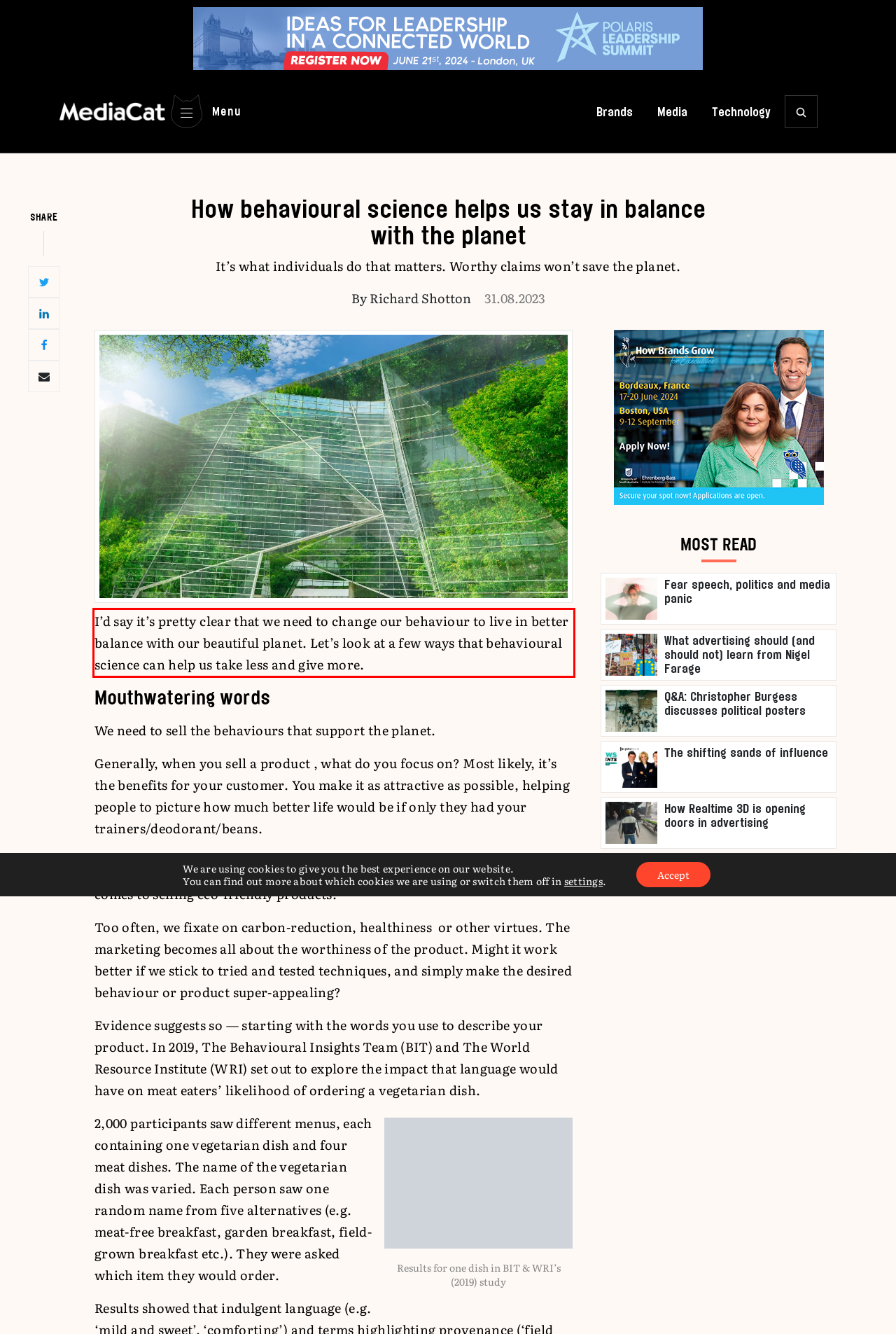Please perform OCR on the UI element surrounded by the red bounding box in the given webpage screenshot and extract its text content.

I’d say it’s pretty clear that we need to change our behaviour to live in better balance with our beautiful planet. Let’s look at a few ways that behavioural science can help us take less and give more.